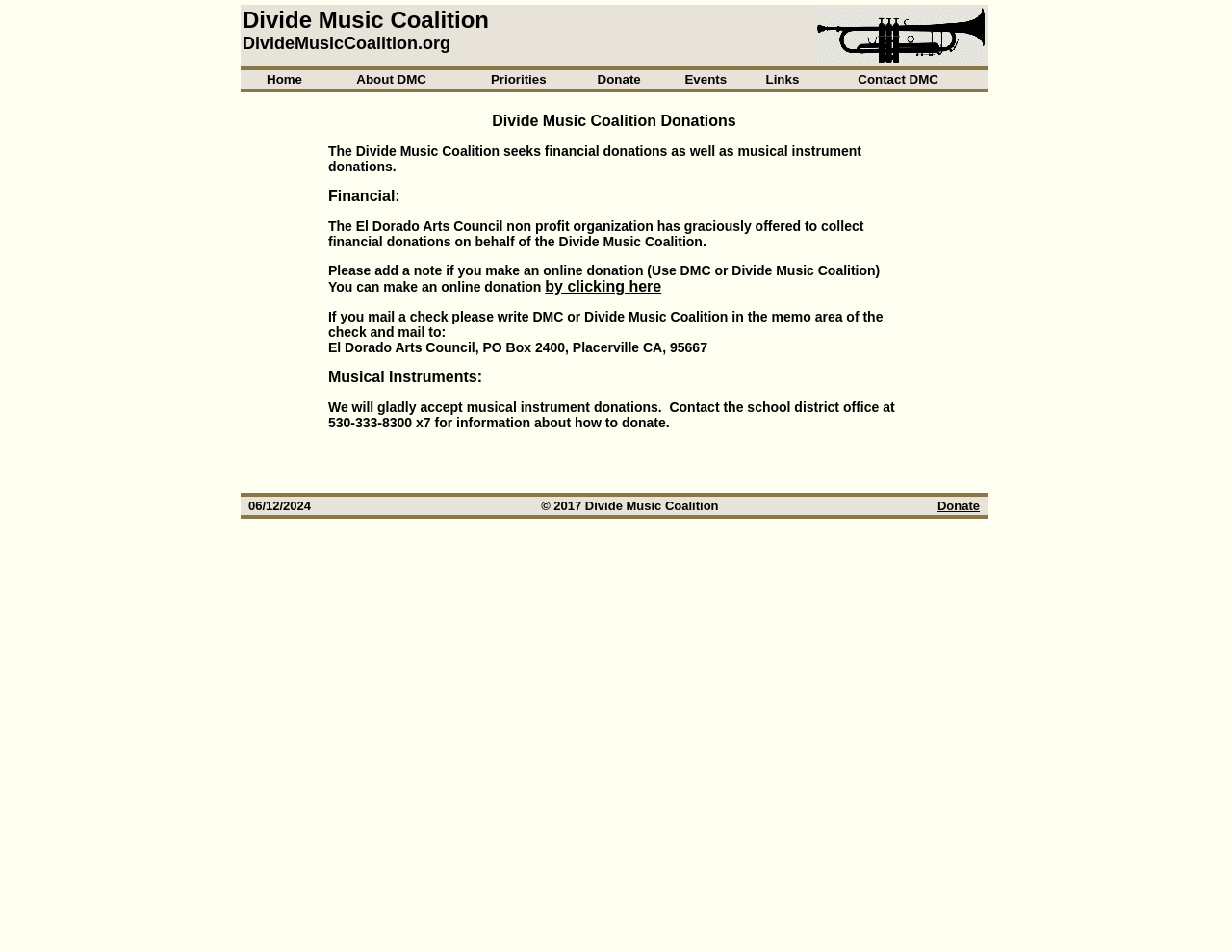What type of instruments are accepted as donations?
Provide a thorough and detailed answer to the question.

The webpage states that the organization will gladly accept musical instrument donations, and provides contact information for the school district office to inquire about the donation process.